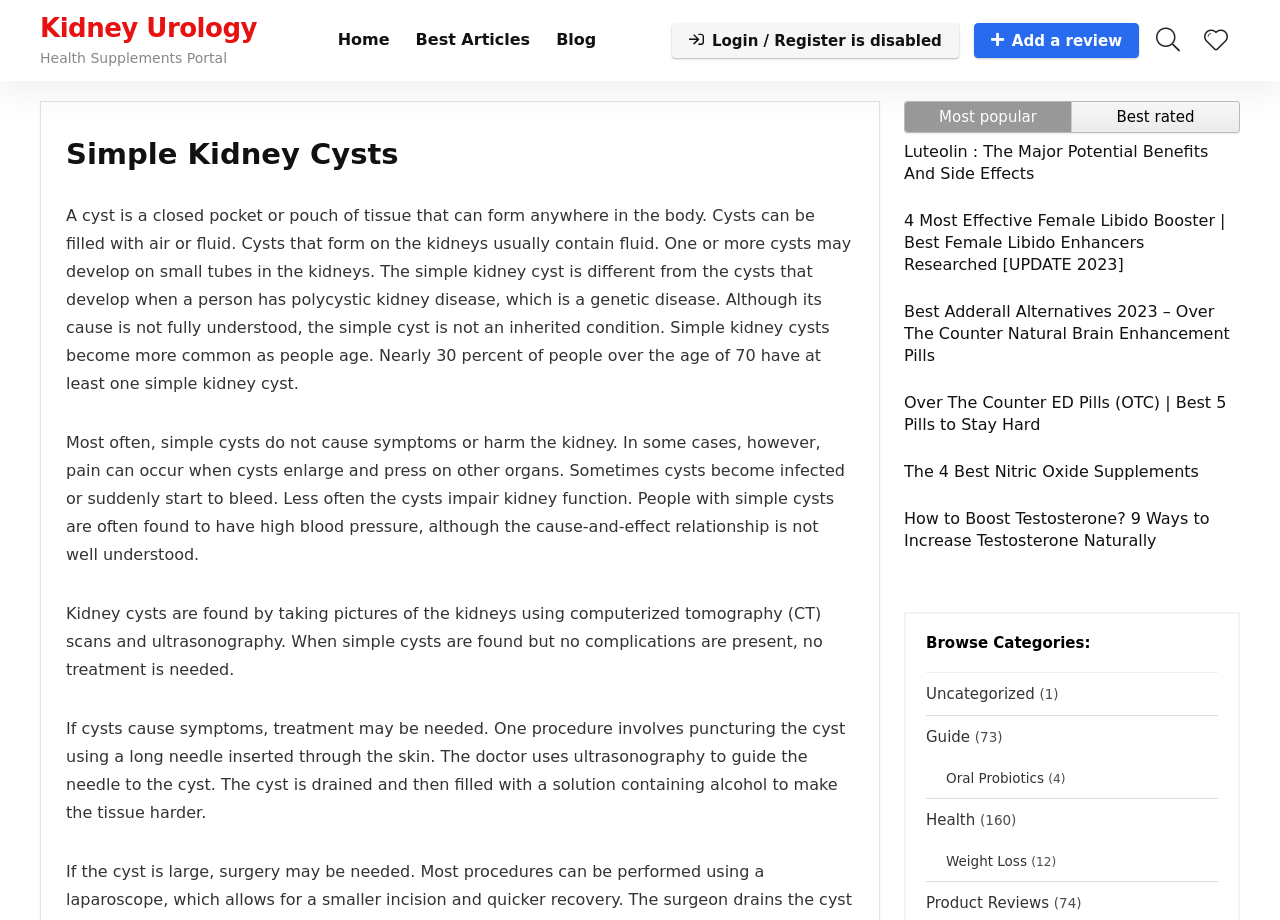Locate the bounding box coordinates of the UI element described by: "Add a review". The bounding box coordinates should consist of four float numbers between 0 and 1, i.e., [left, top, right, bottom].

[0.761, 0.025, 0.89, 0.063]